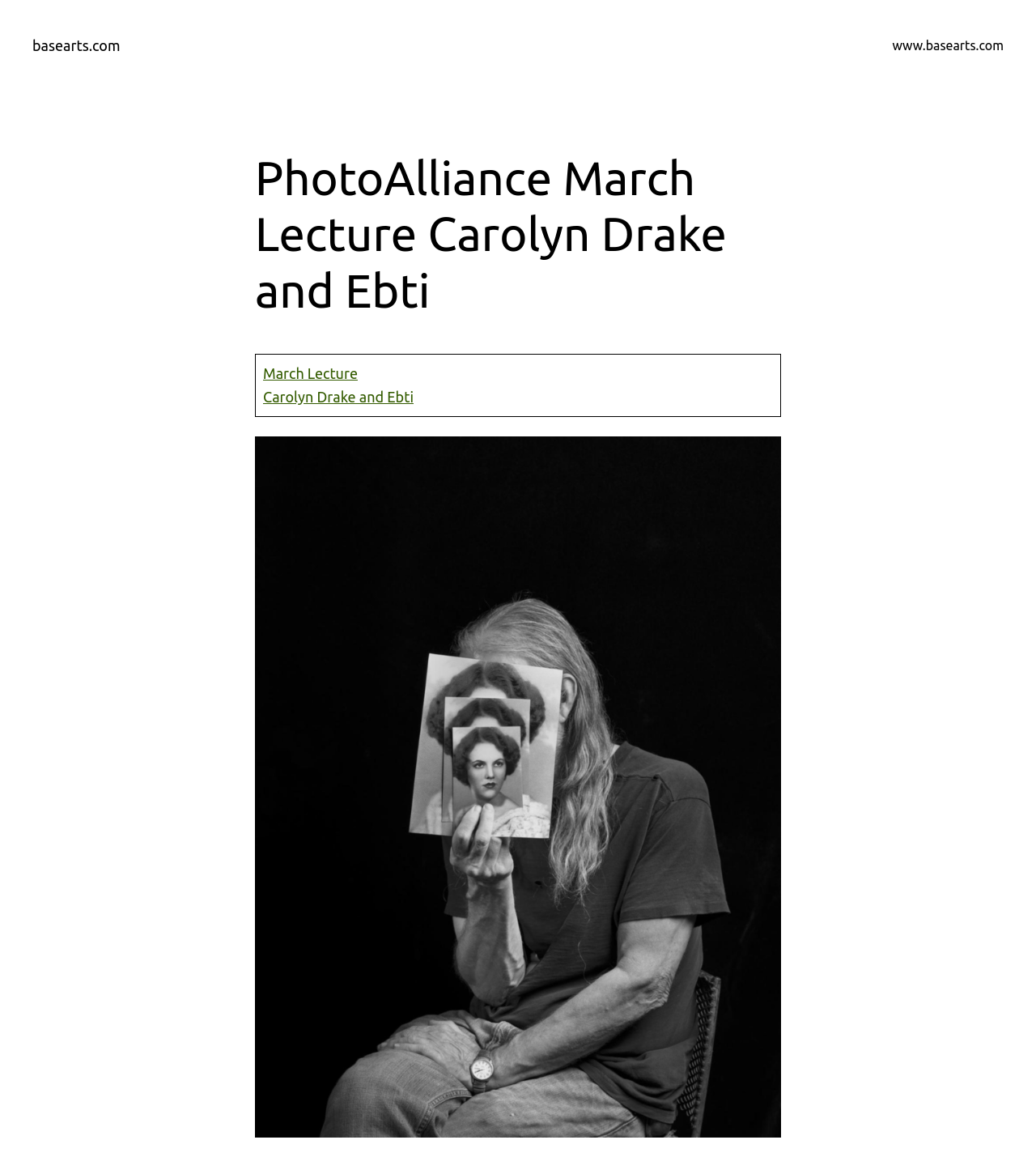Extract the bounding box coordinates of the UI element described: "Carolyn Drake and Ebti". Provide the coordinates in the format [left, top, right, bottom] with values ranging from 0 to 1.

[0.254, 0.336, 0.399, 0.35]